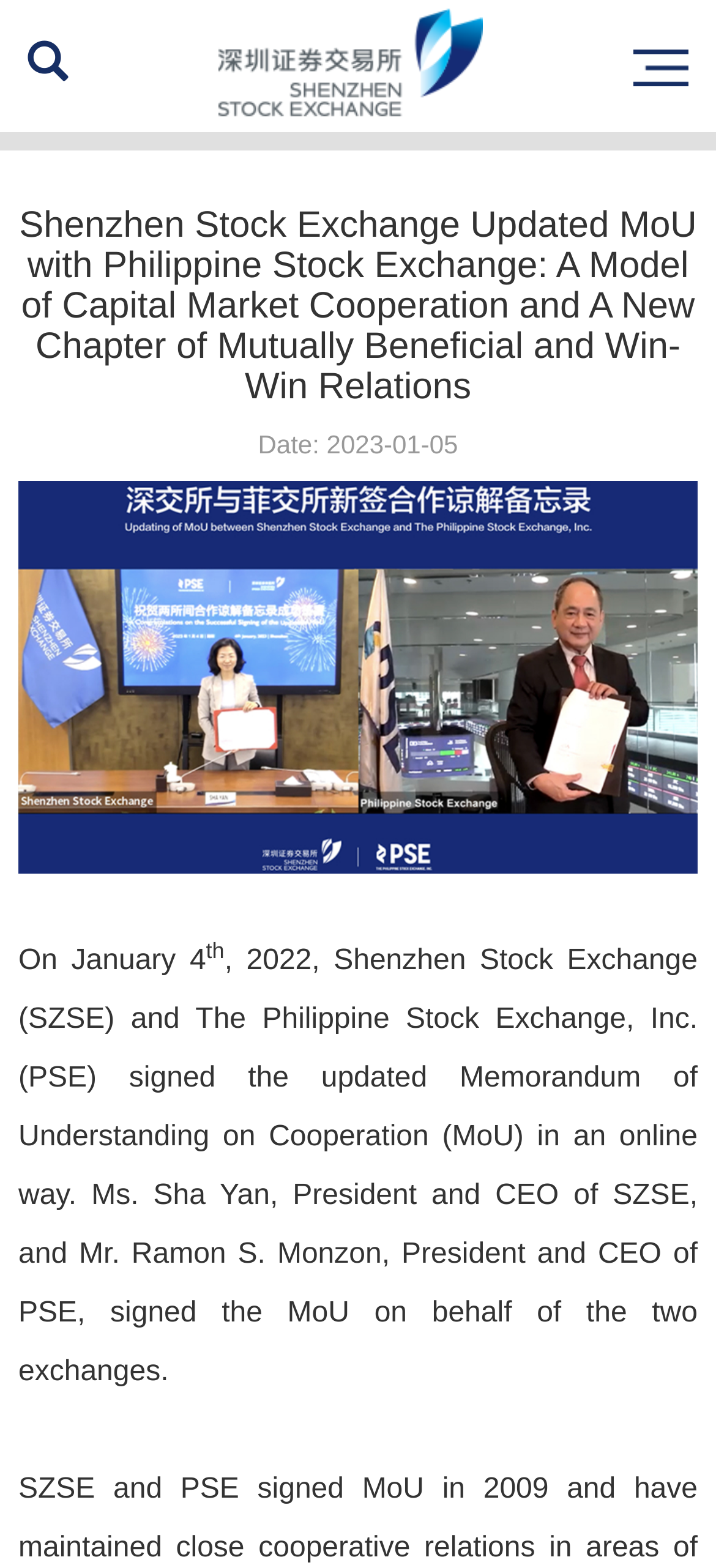Carefully examine the image and provide an in-depth answer to the question: Who signed the MoU on behalf of SZSE?

I found the answer by reading the text of the news article, which mentions that Ms. Sha Yan, President and CEO of SZSE, signed the MoU on behalf of the two exchanges.